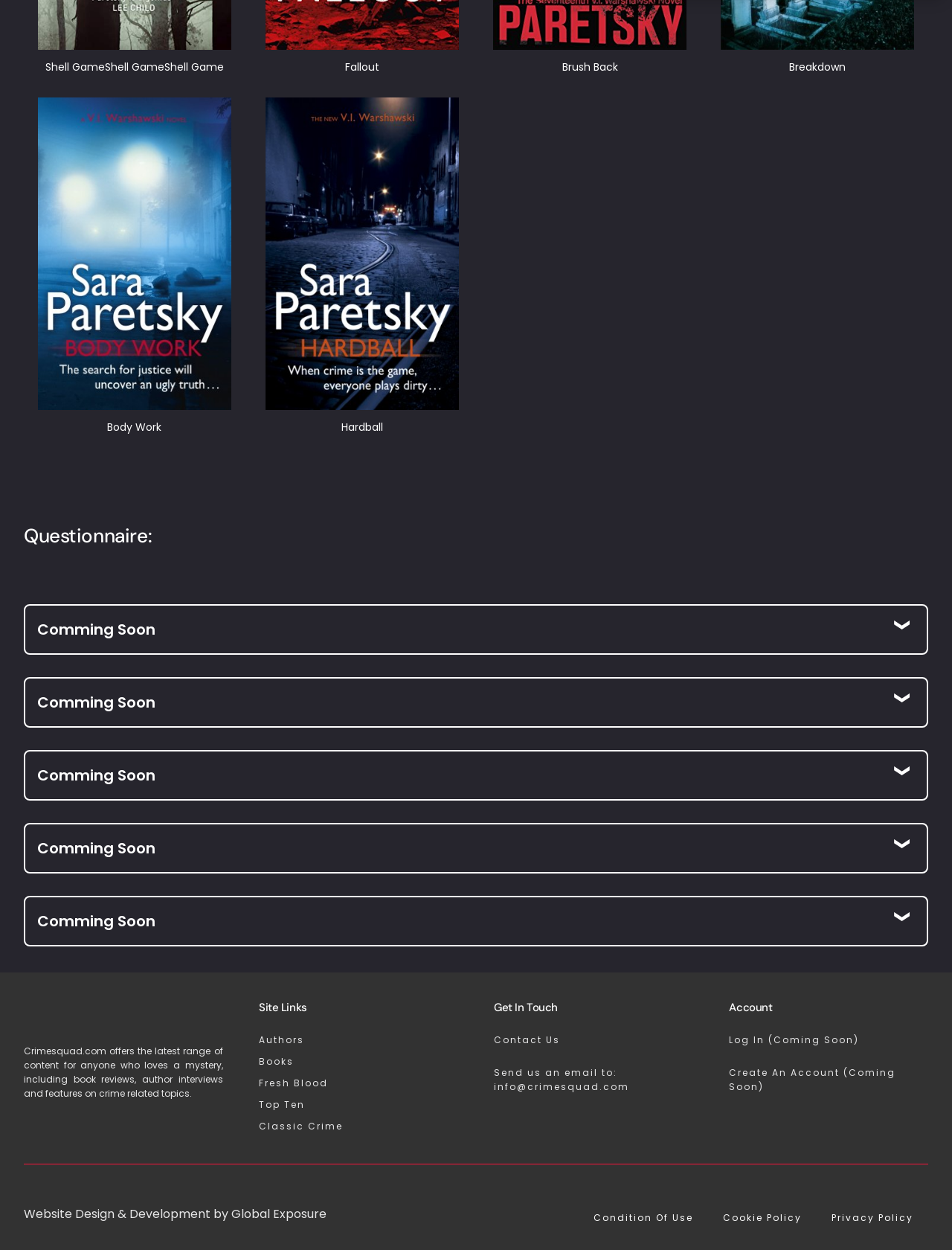What is the topic of the website?
Use the image to give a comprehensive and detailed response to the question.

I inferred this from the static text 'Crimesquad.com offers the latest range of content for anyone who loves a mystery...' which suggests that the website is related to mystery and crime.